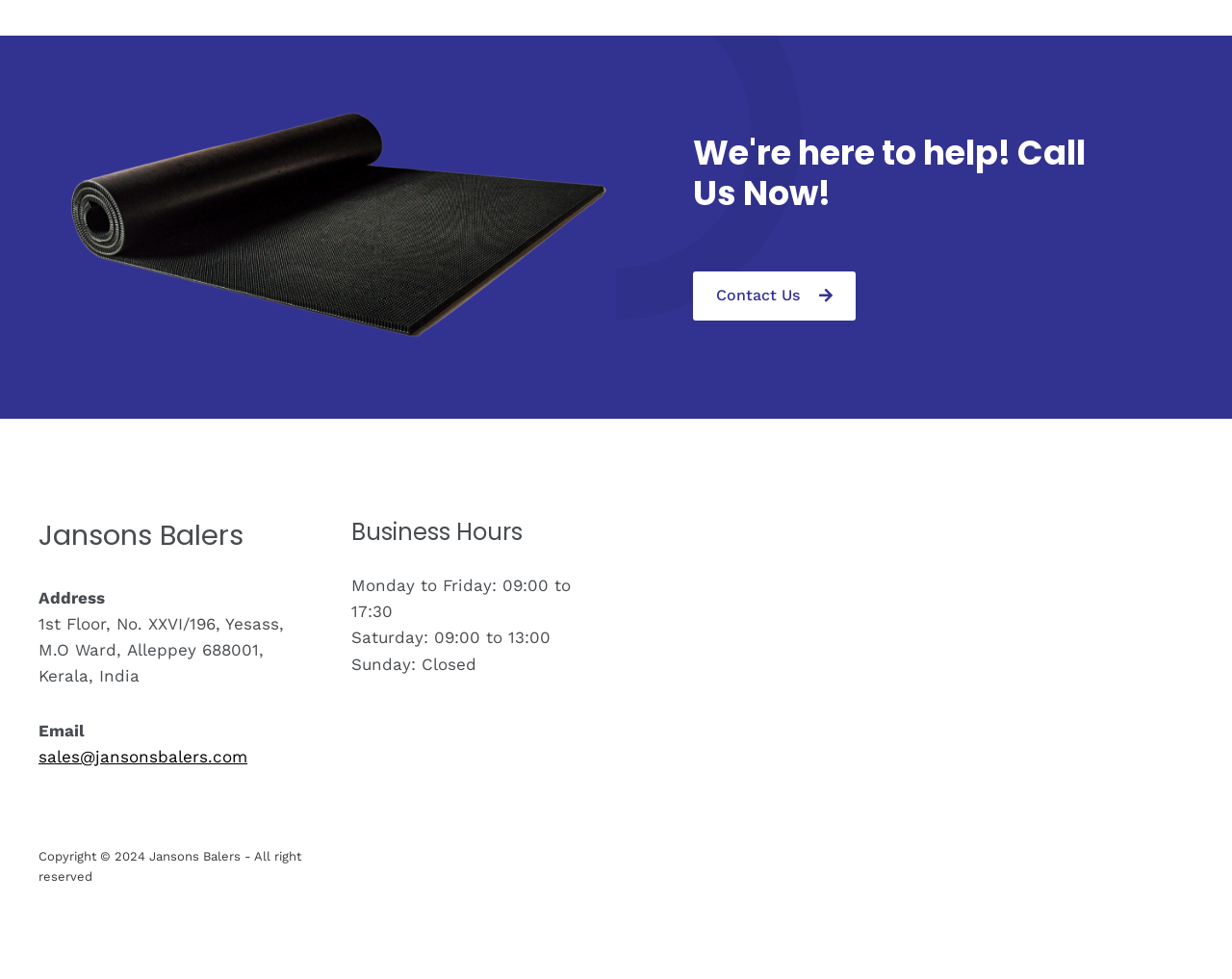What is the email address?
Please answer the question as detailed as possible.

The email address can be found in the footer section of the webpage, specifically in the 'Footer Widget 1' section, where it is mentioned as 'sales@jansonsbalers.com' in a link element.